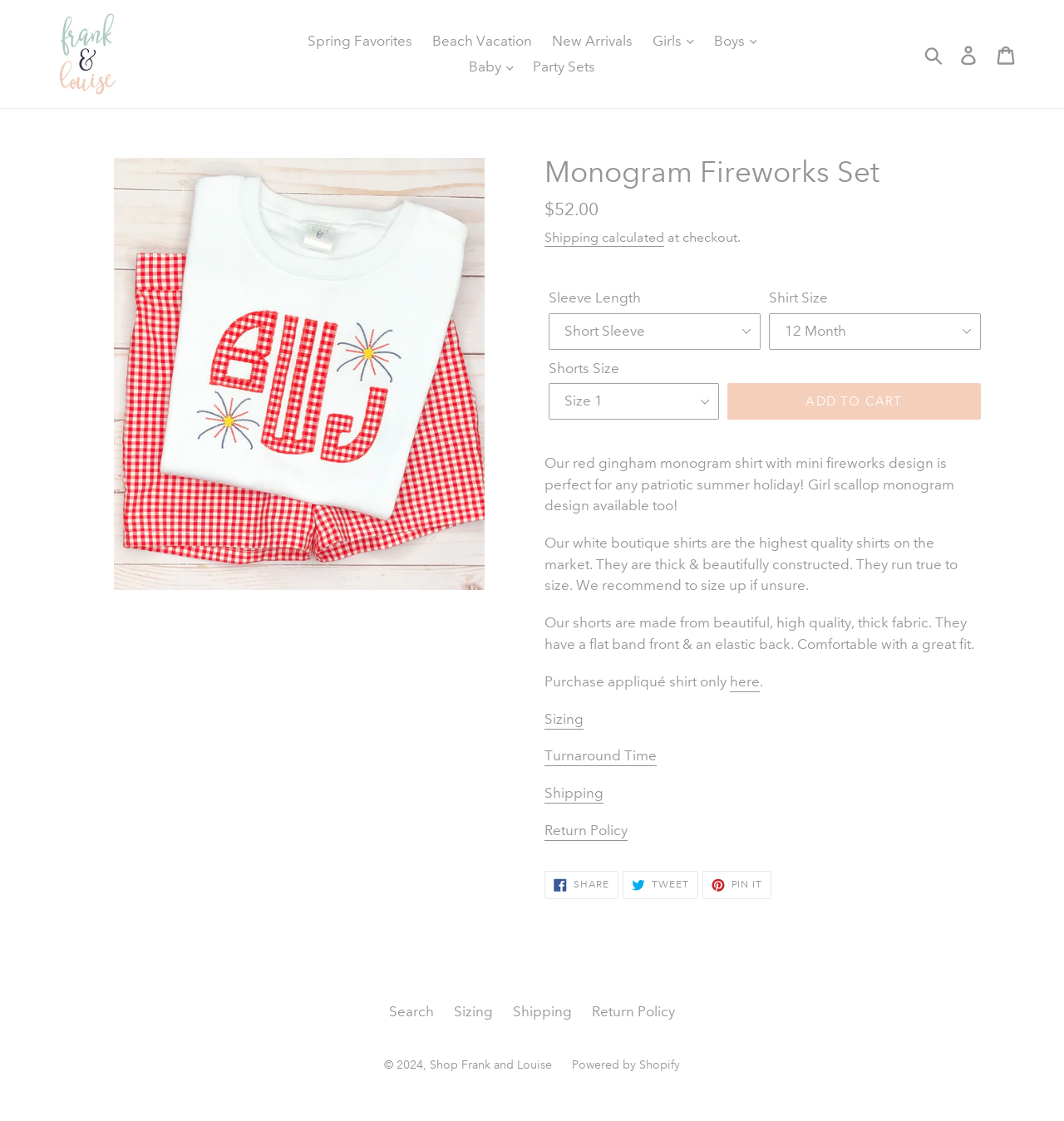What is the recommended action if unsure about the shirt size?
Please craft a detailed and exhaustive response to the question.

I found the recommended action if unsure about the shirt size by reading the static text element that describes the shirts, which mentions that they 'run true to size' and recommends to 'size up if unsure'.